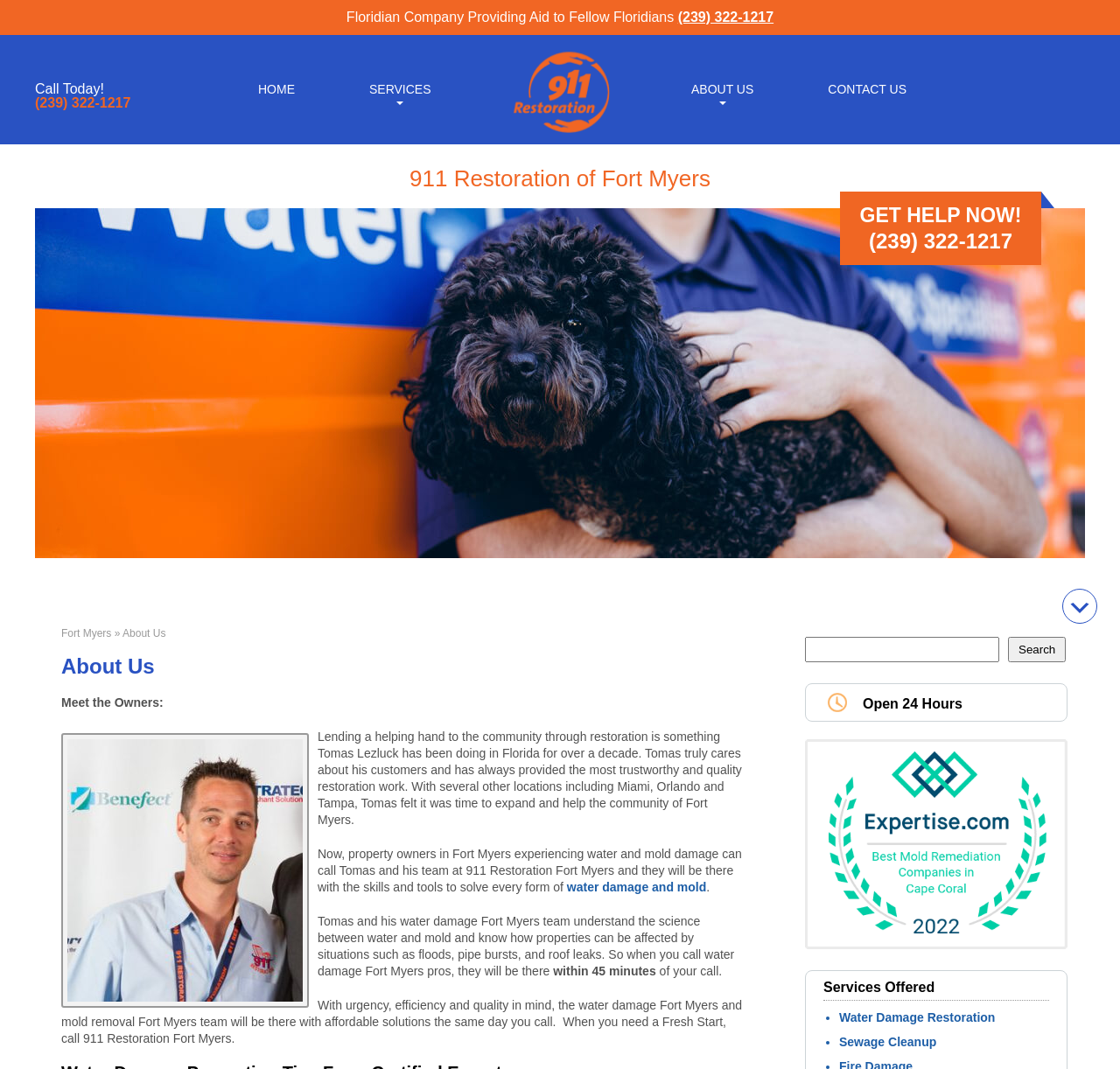Please identify the bounding box coordinates of the element's region that needs to be clicked to fulfill the following instruction: "Learn about the company's services". The bounding box coordinates should consist of four float numbers between 0 and 1, i.e., [left, top, right, bottom].

[0.322, 0.072, 0.393, 0.094]